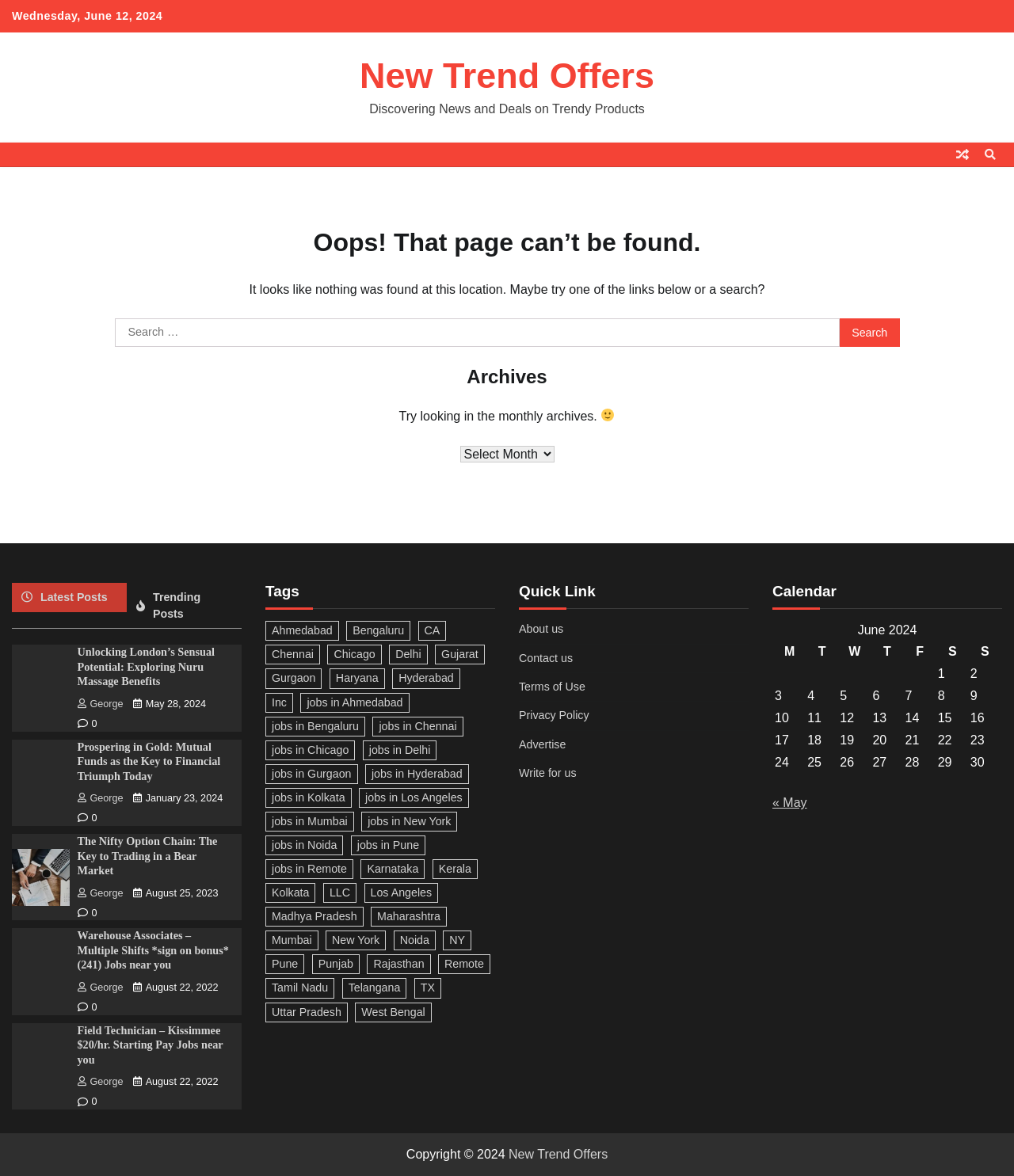Locate the bounding box coordinates of the region to be clicked to comply with the following instruction: "Search for something". The coordinates must be four float numbers between 0 and 1, in the form [left, top, right, bottom].

[0.113, 0.271, 0.887, 0.295]